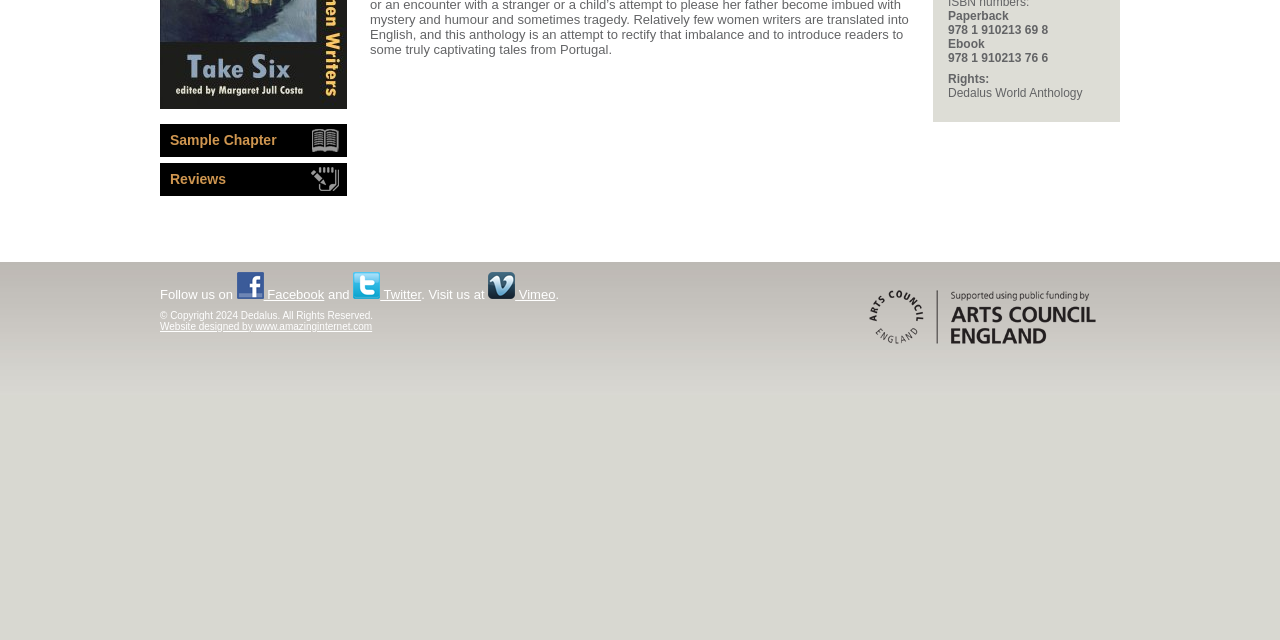Give the bounding box coordinates for this UI element: "Sample Chapter". The coordinates should be four float numbers between 0 and 1, arranged as [left, top, right, bottom].

[0.125, 0.194, 0.271, 0.245]